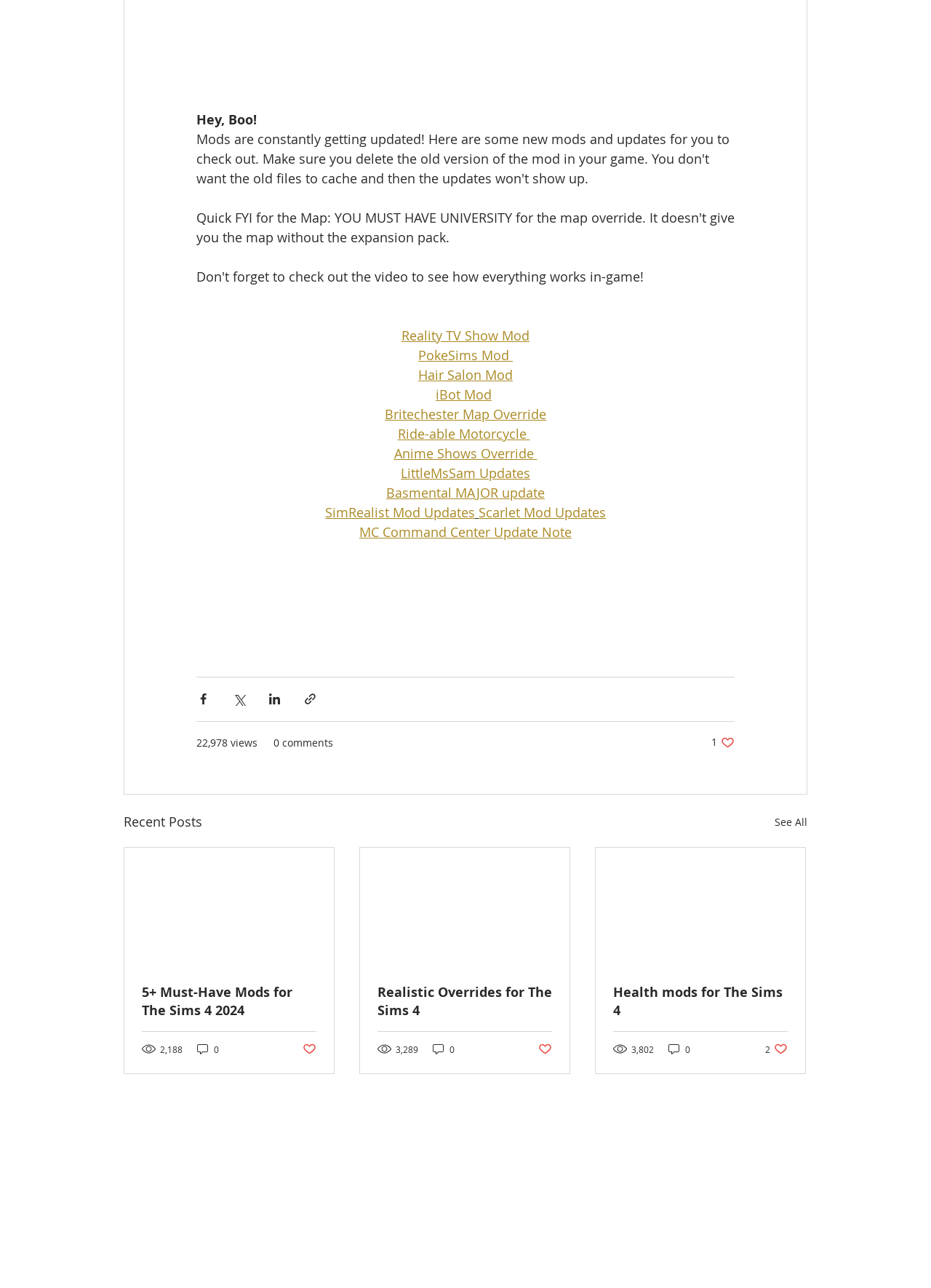Please provide the bounding box coordinates in the format (top-left x, top-left y, bottom-right x, bottom-right y). Remember, all values are floating point numbers between 0 and 1. What is the bounding box coordinate of the region described as: Basmental MAJOR update

[0.415, 0.375, 0.585, 0.389]